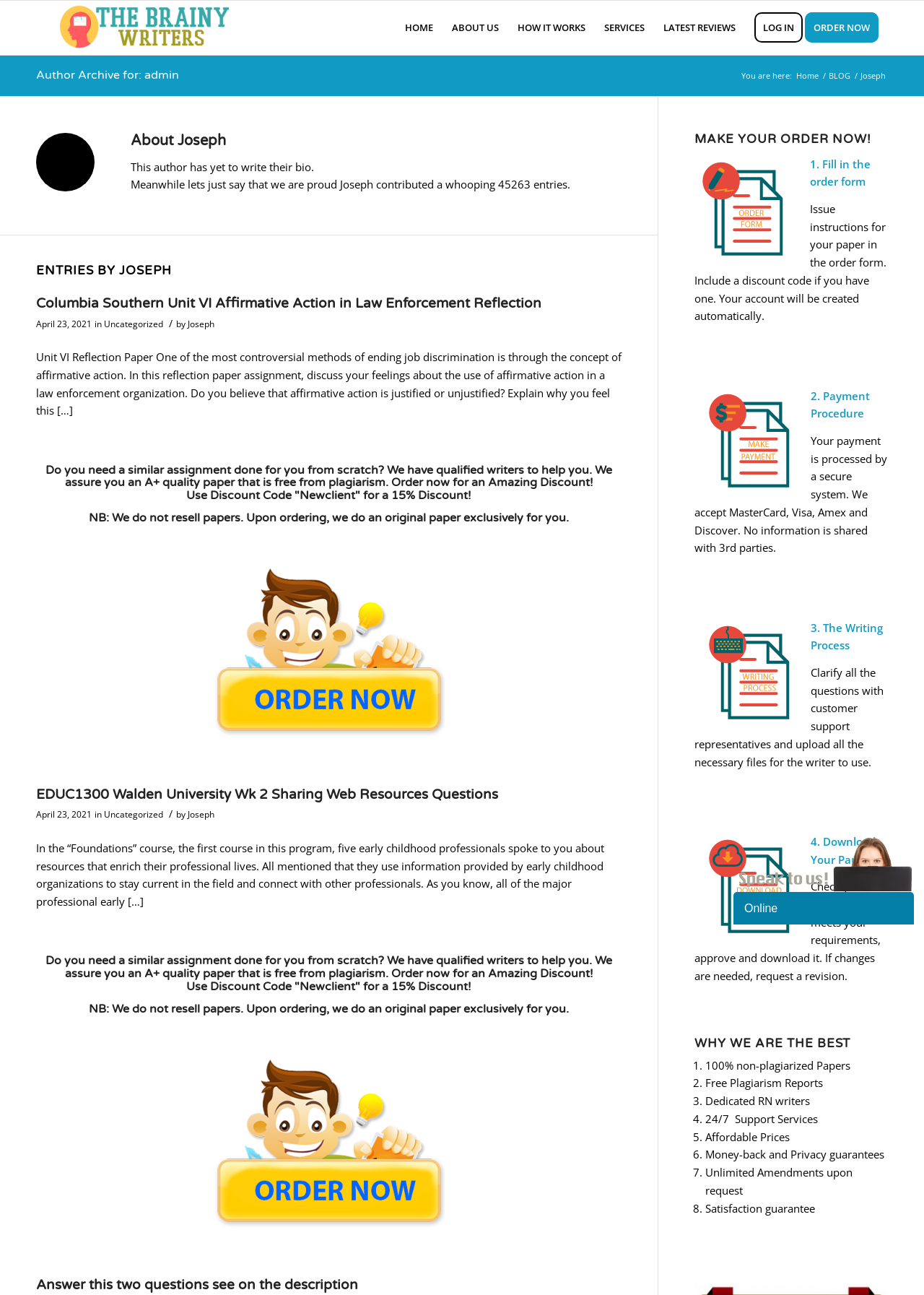Identify the bounding box coordinates for the UI element mentioned here: "HOW IT WORKS". Provide the coordinates as four float values between 0 and 1, i.e., [left, top, right, bottom].

[0.55, 0.001, 0.644, 0.042]